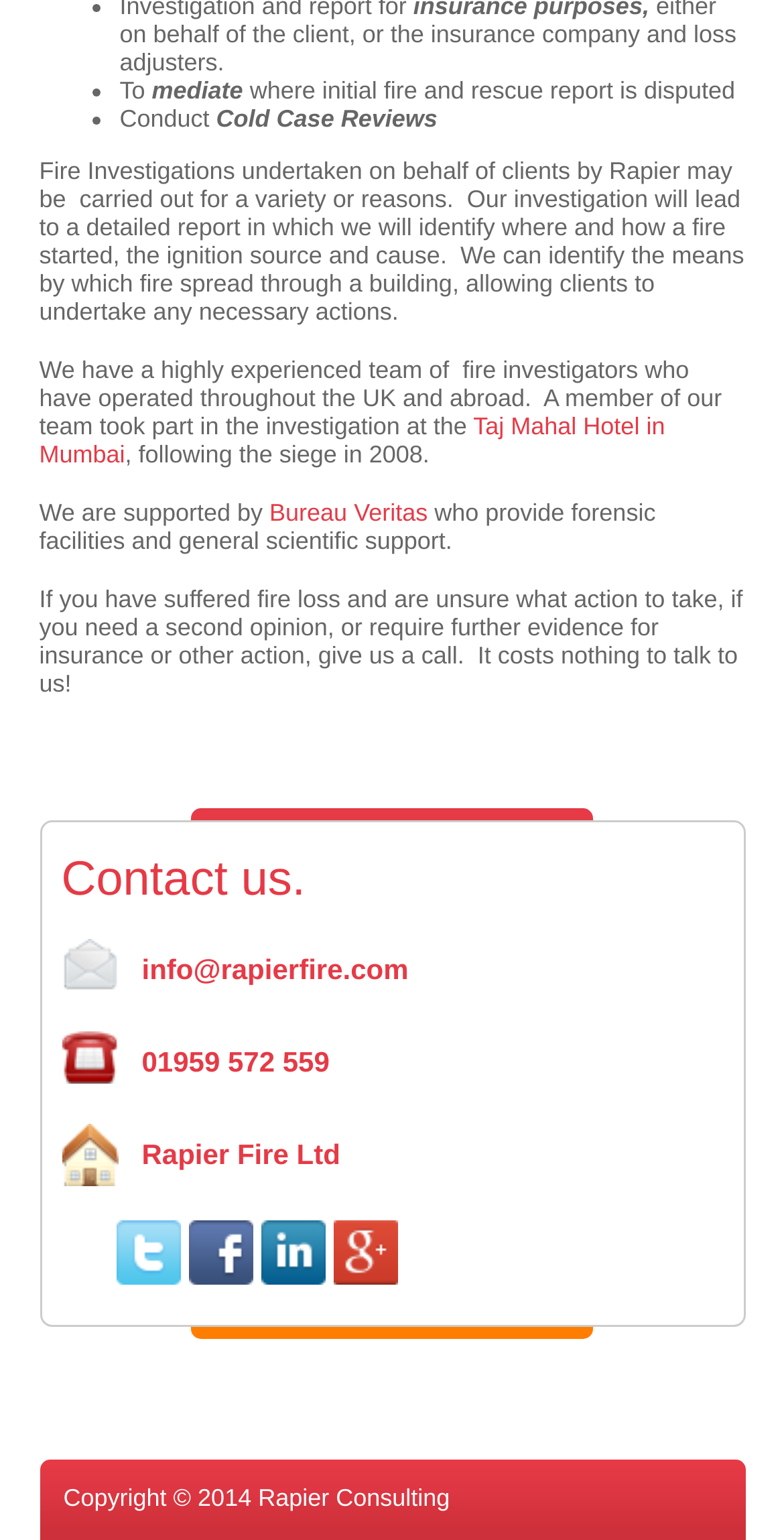Examine the screenshot and answer the question in as much detail as possible: What is the experience of Rapier's fire investigators?

The webpage states that Rapier has a highly experienced team of fire investigators who have operated throughout the UK and abroad. One of their team members even took part in the investigation at the Taj Mahal Hotel in Mumbai.